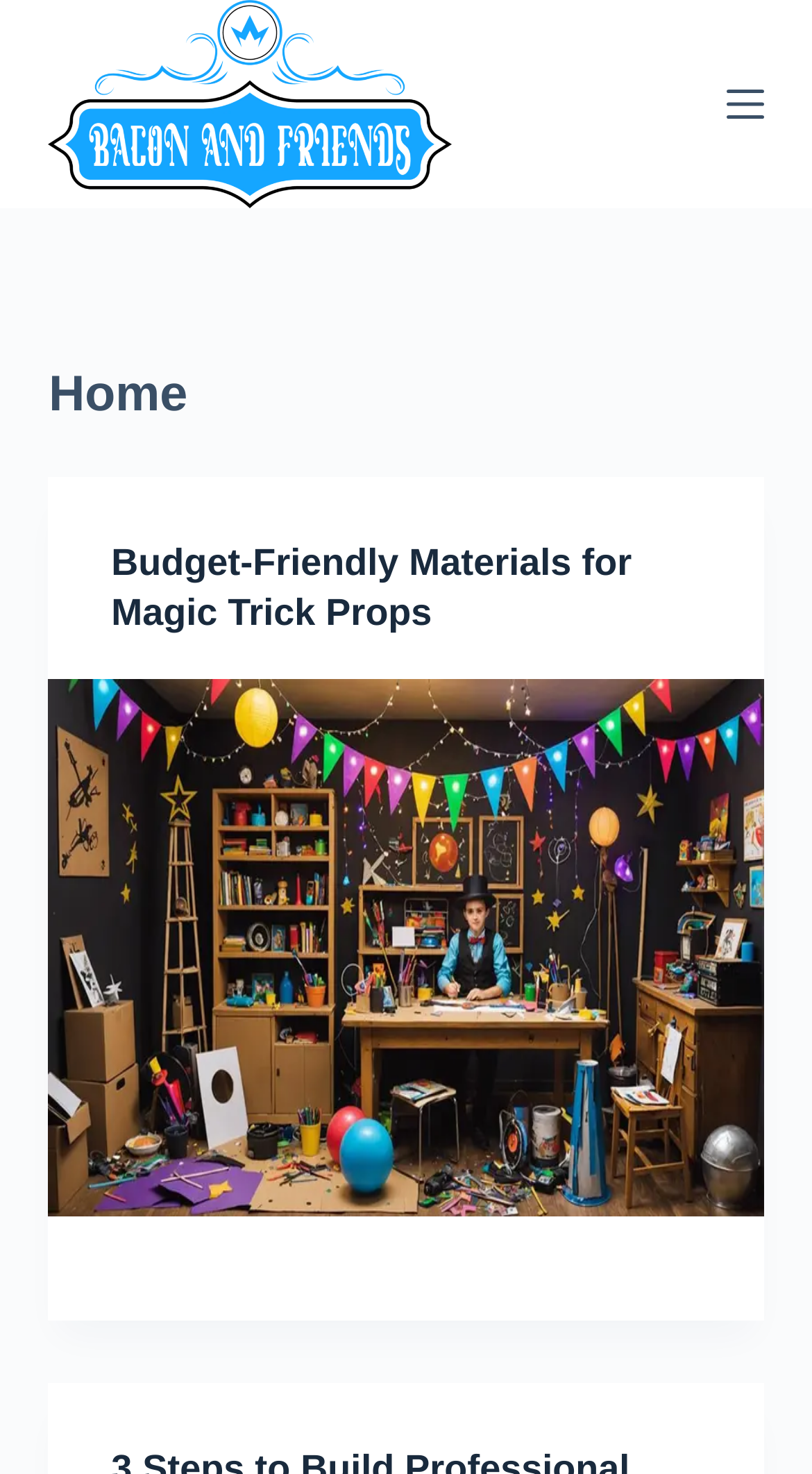Determine the bounding box coordinates of the UI element described below. Use the format (top-left x, top-left y, bottom-right x, bottom-right y) with floating point numbers between 0 and 1: alt="baconandfriends.com"

[0.06, 0.0, 0.557, 0.141]